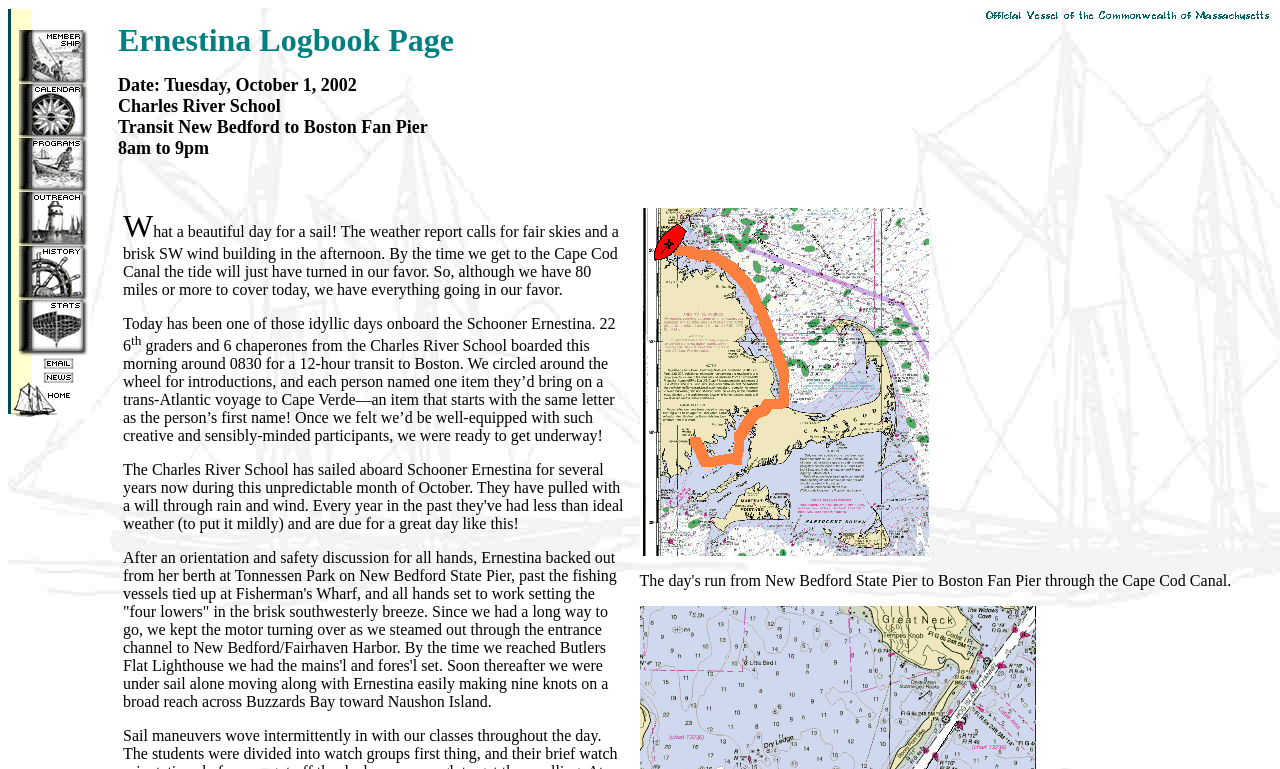What is the shape of the image in the top-left corner?
From the image, respond using a single word or phrase.

Image